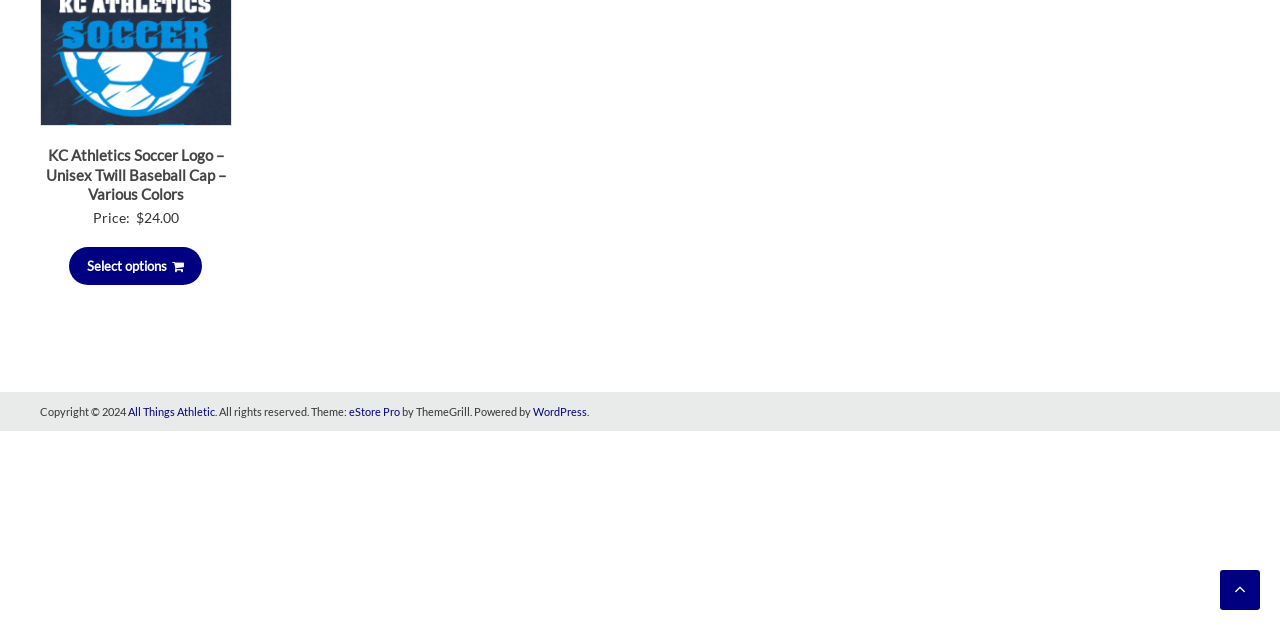Identify the bounding box coordinates for the UI element described as: "WordPress".

[0.416, 0.632, 0.459, 0.653]